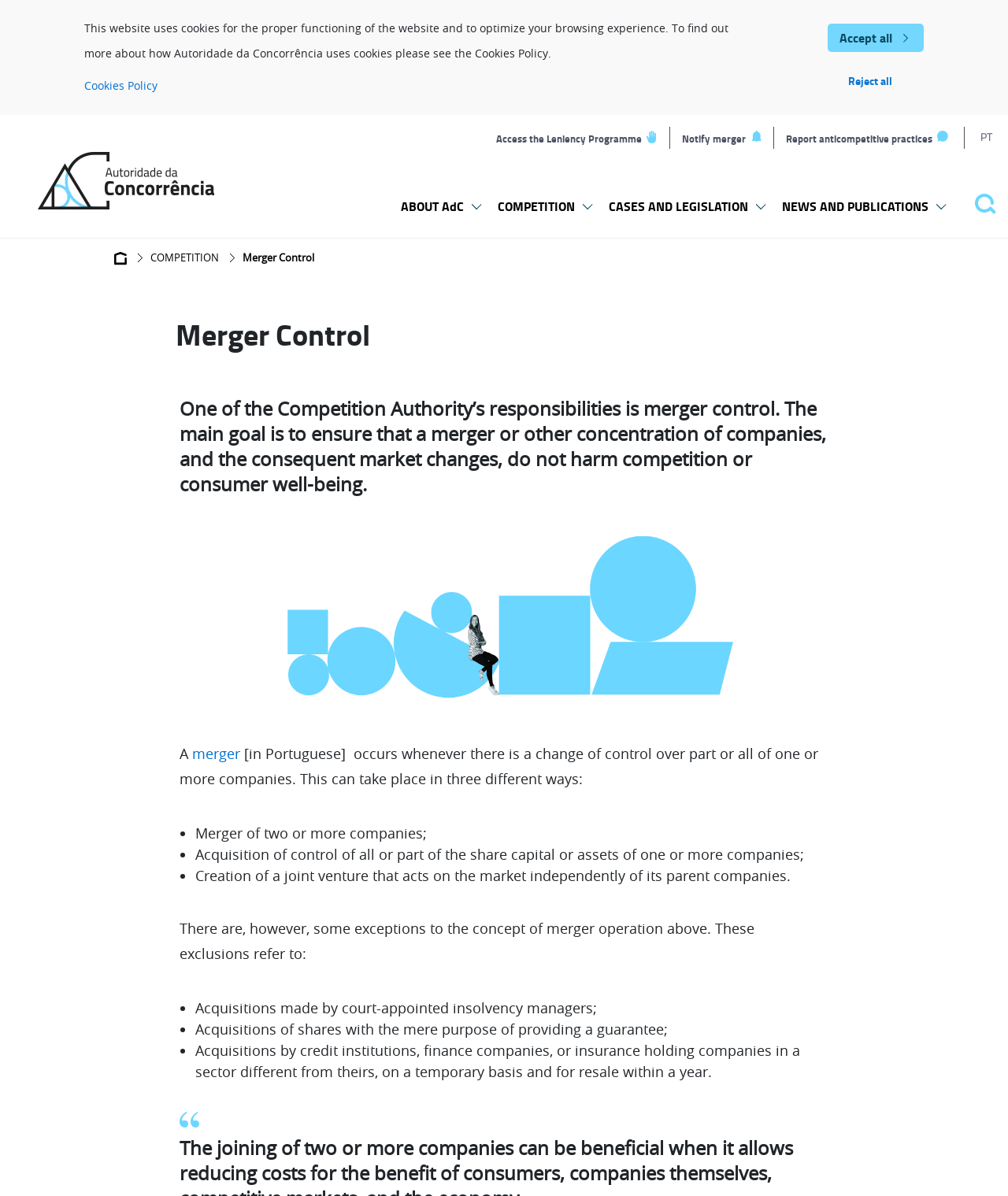What is the main goal of merger control?
Kindly give a detailed and elaborate answer to the question.

According to the webpage, the main goal of merger control is to ensure that a merger or other concentration of companies, and the consequent market changes, do not harm competition or consumer well-being.